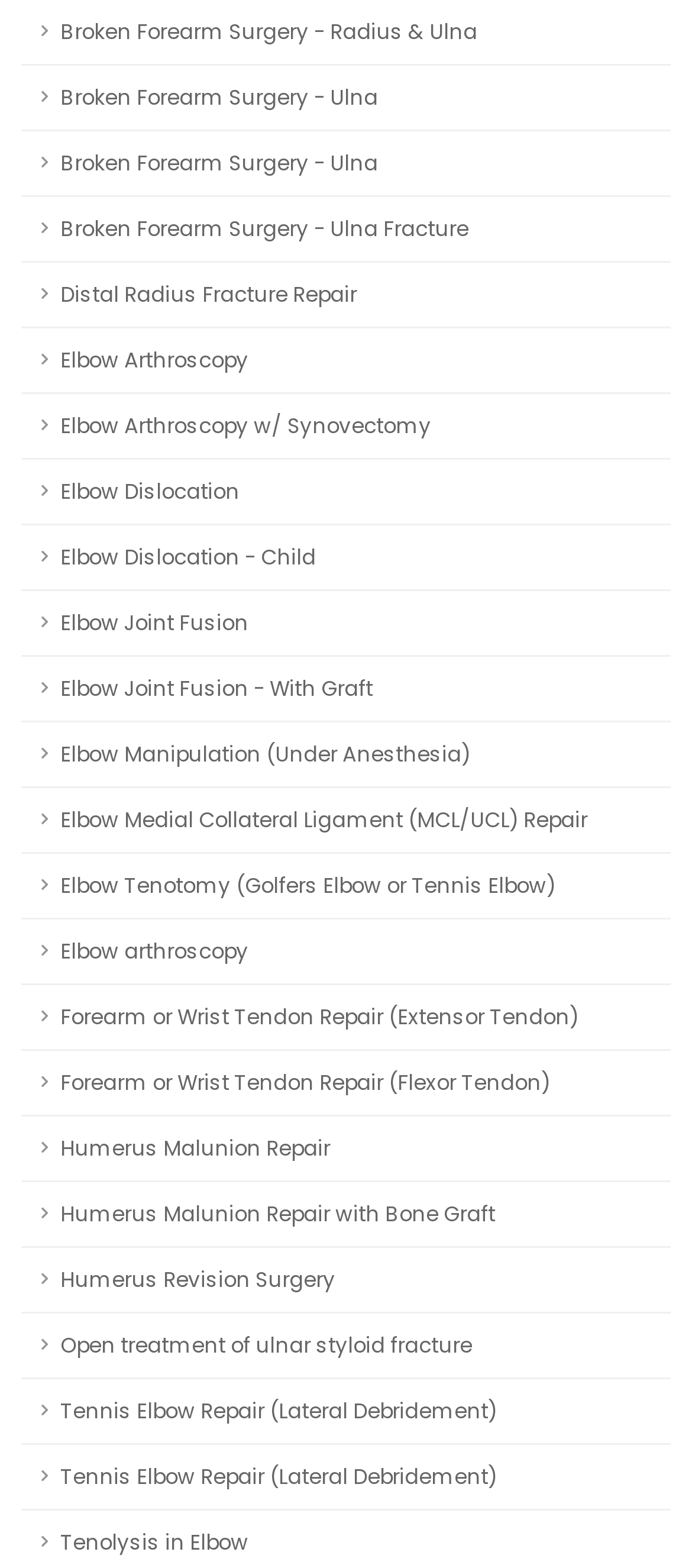Please identify the bounding box coordinates of the element's region that I should click in order to complete the following instruction: "Learn about Elbow Joint Fusion - With Graft". The bounding box coordinates consist of four float numbers between 0 and 1, i.e., [left, top, right, bottom].

[0.031, 0.419, 0.969, 0.46]